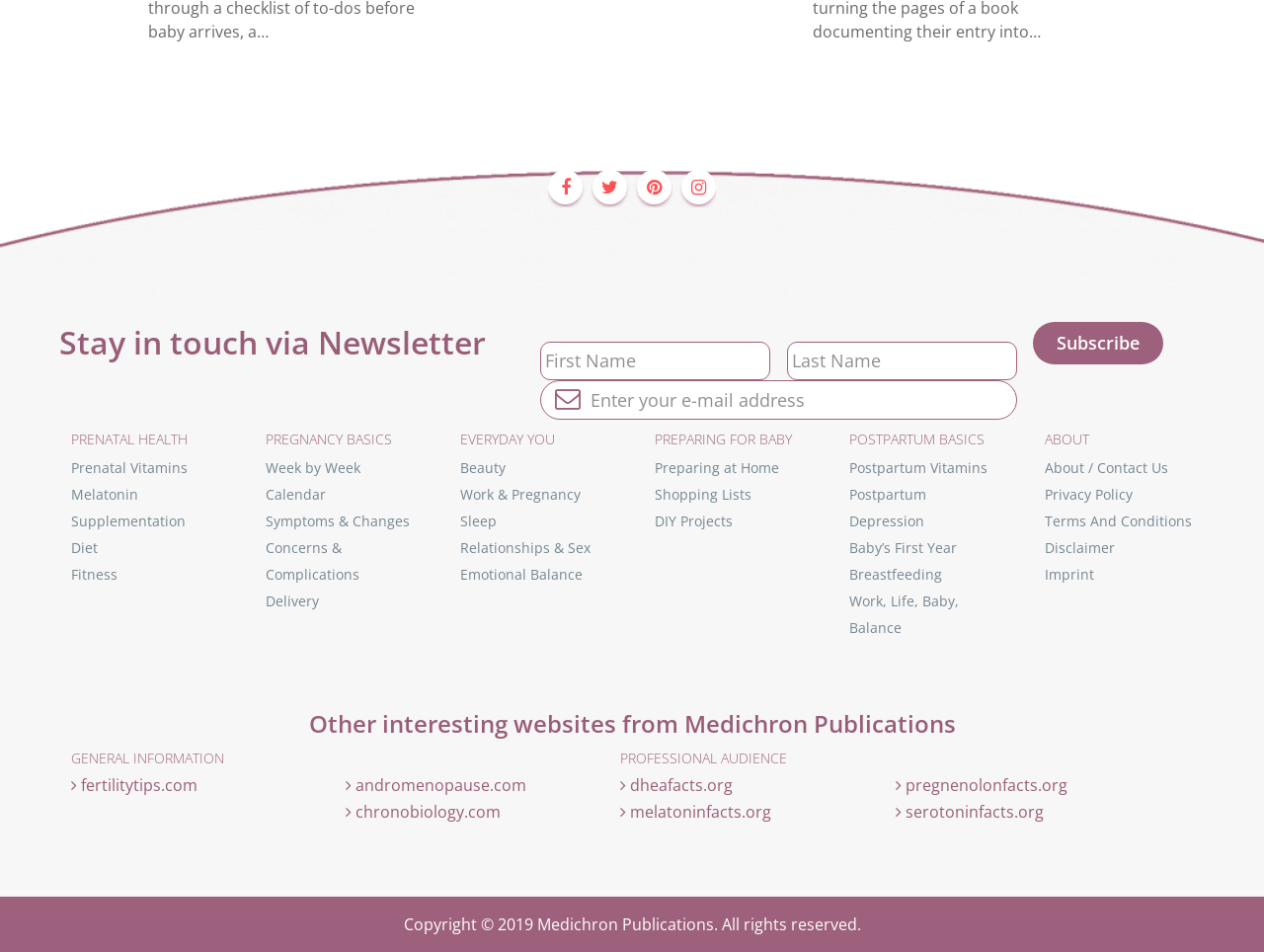What is the purpose of the 'About' section?
Kindly offer a comprehensive and detailed response to the question.

The 'About' section is a heading that contains several links, including 'About / Contact Us', 'Privacy Policy', 'Terms And Conditions', 'Disclaimer', and 'Imprint'. These links suggest that this section provides information about the website, its creators, and its policies, as well as a way to contact the website administrators.